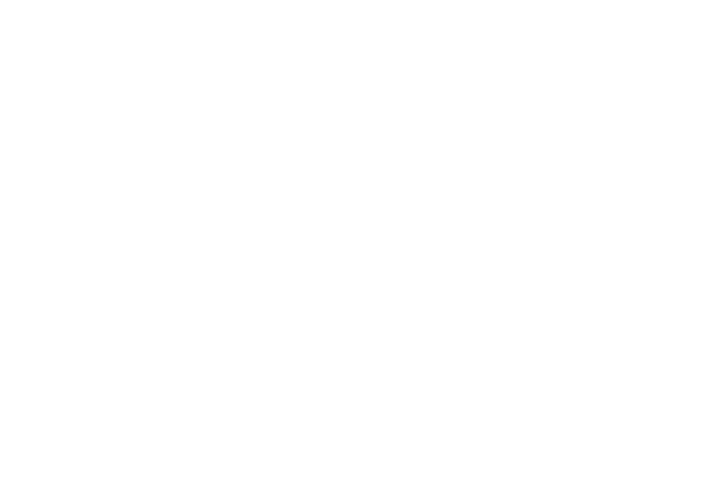What is the abbreviation of the publication's name?
Use the screenshot to answer the question with a single word or phrase.

ITLN